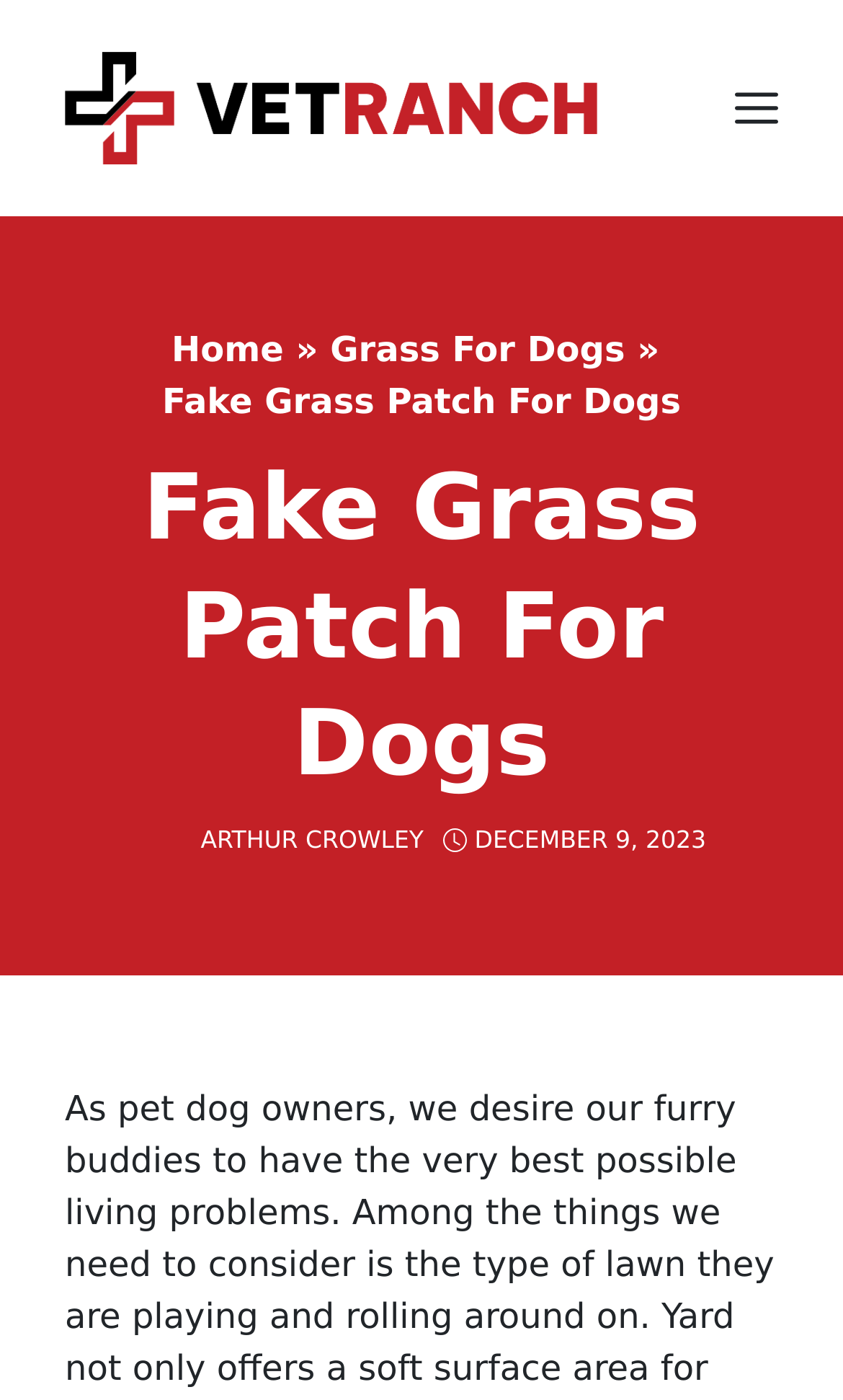Who is the author of the article?
From the screenshot, provide a brief answer in one word or phrase.

ARTHUR CROWLEY